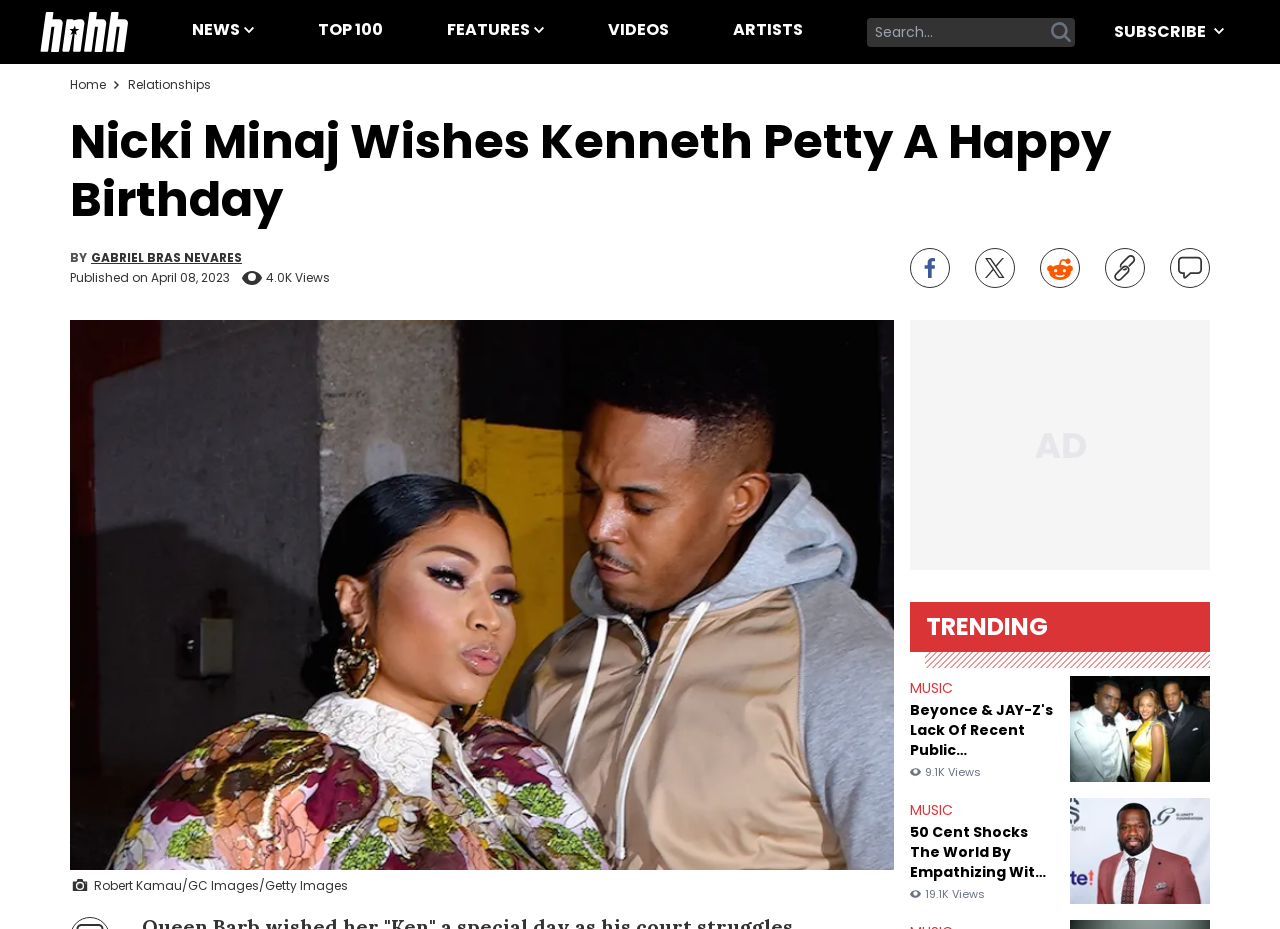How many views does the article have?
Please look at the screenshot and answer in one word or a short phrase.

4.0K